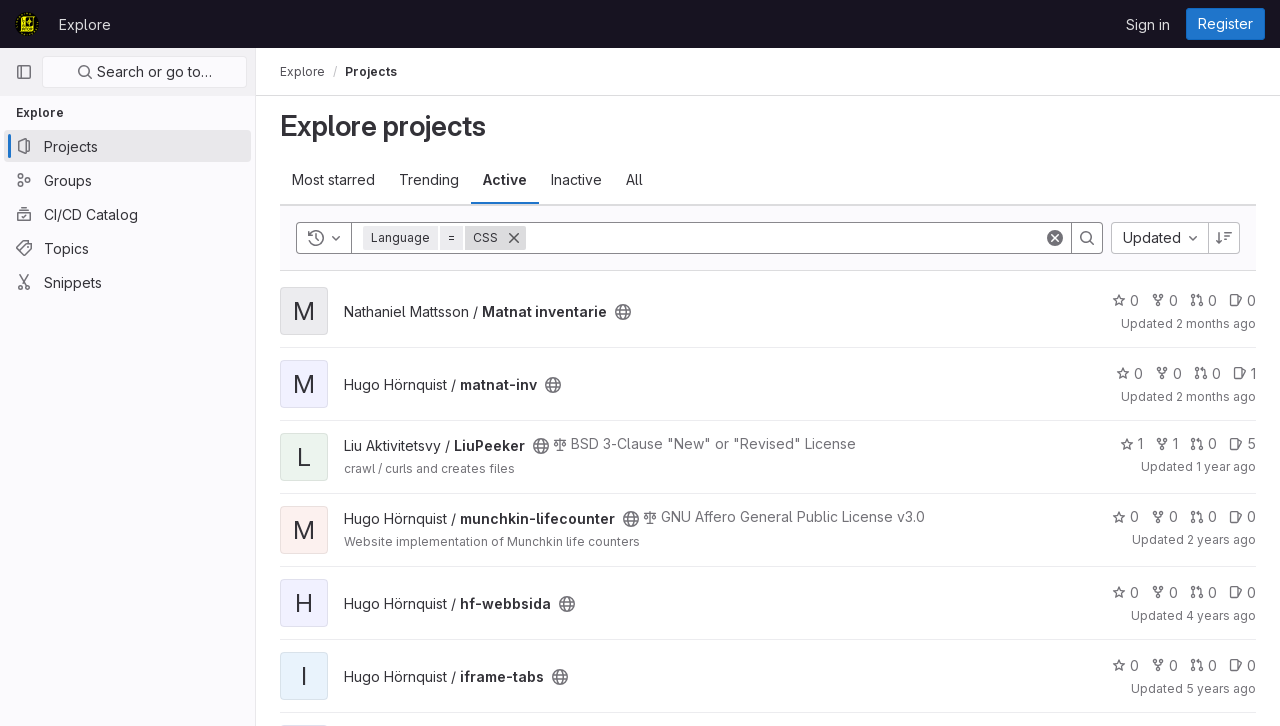Answer briefly with one word or phrase:
How many projects are listed on the current page?

3